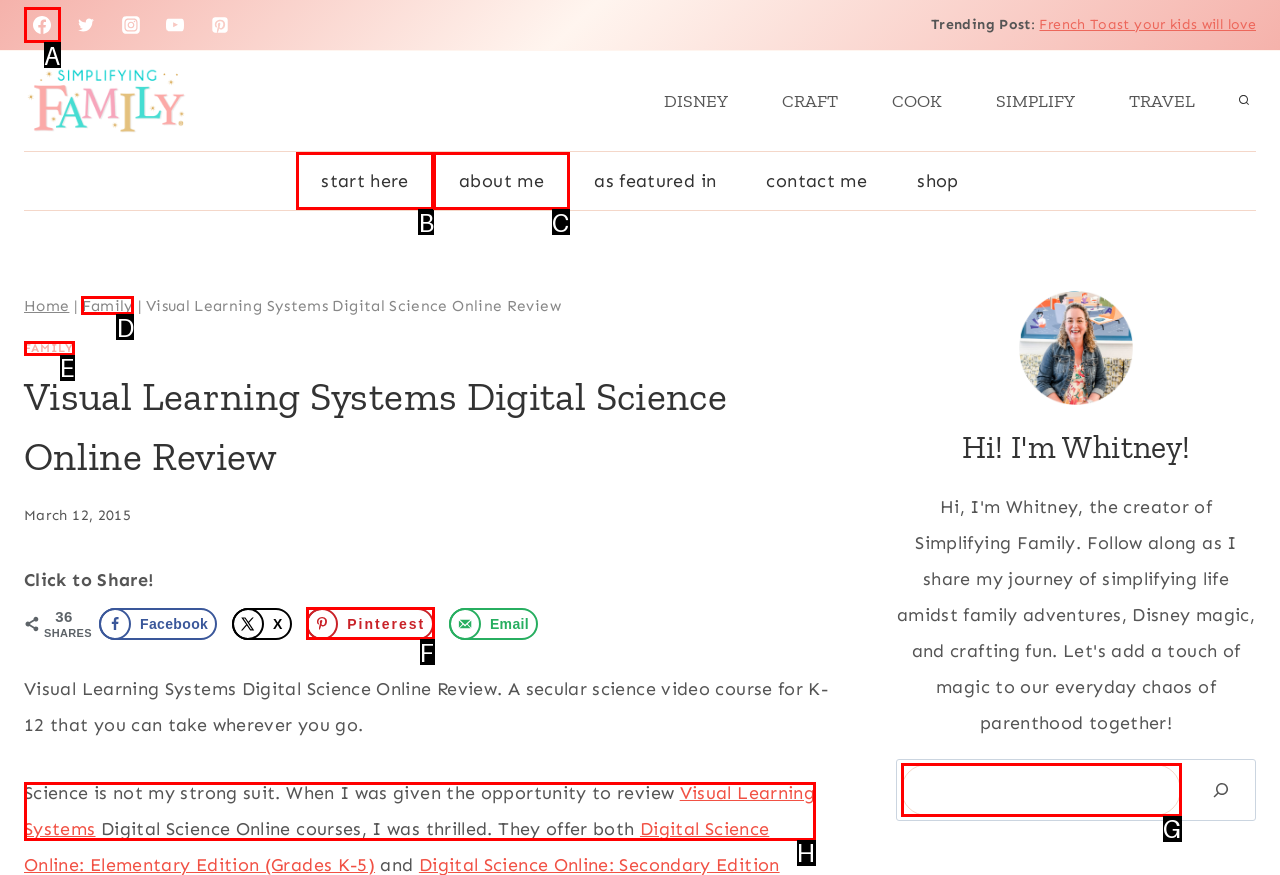Pick the option that should be clicked to perform the following task: Click on Facebook link
Answer with the letter of the selected option from the available choices.

A